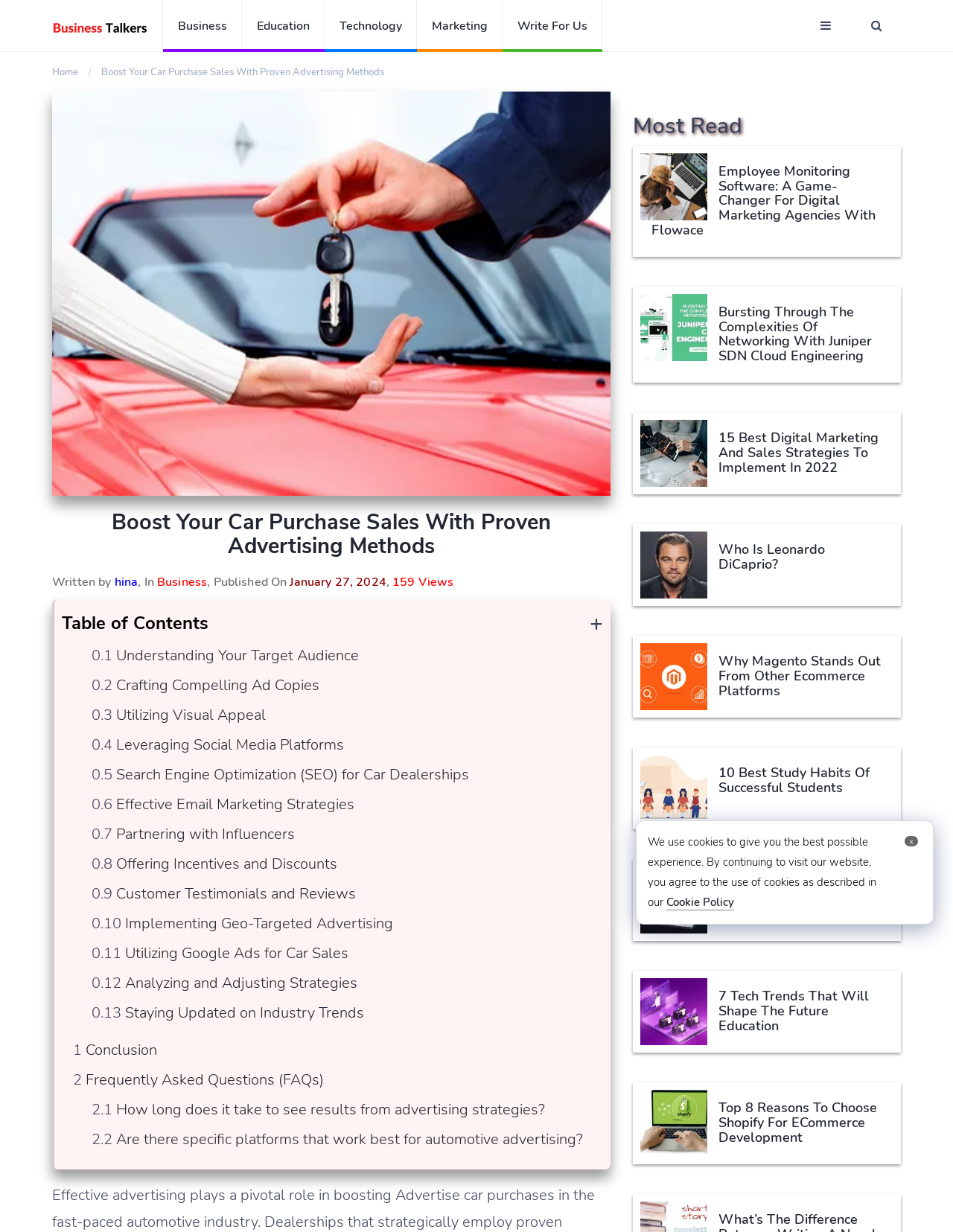Identify the coordinates of the bounding box for the element described below: "Root canal treatment". Return the coordinates as four float numbers between 0 and 1: [left, top, right, bottom].

None